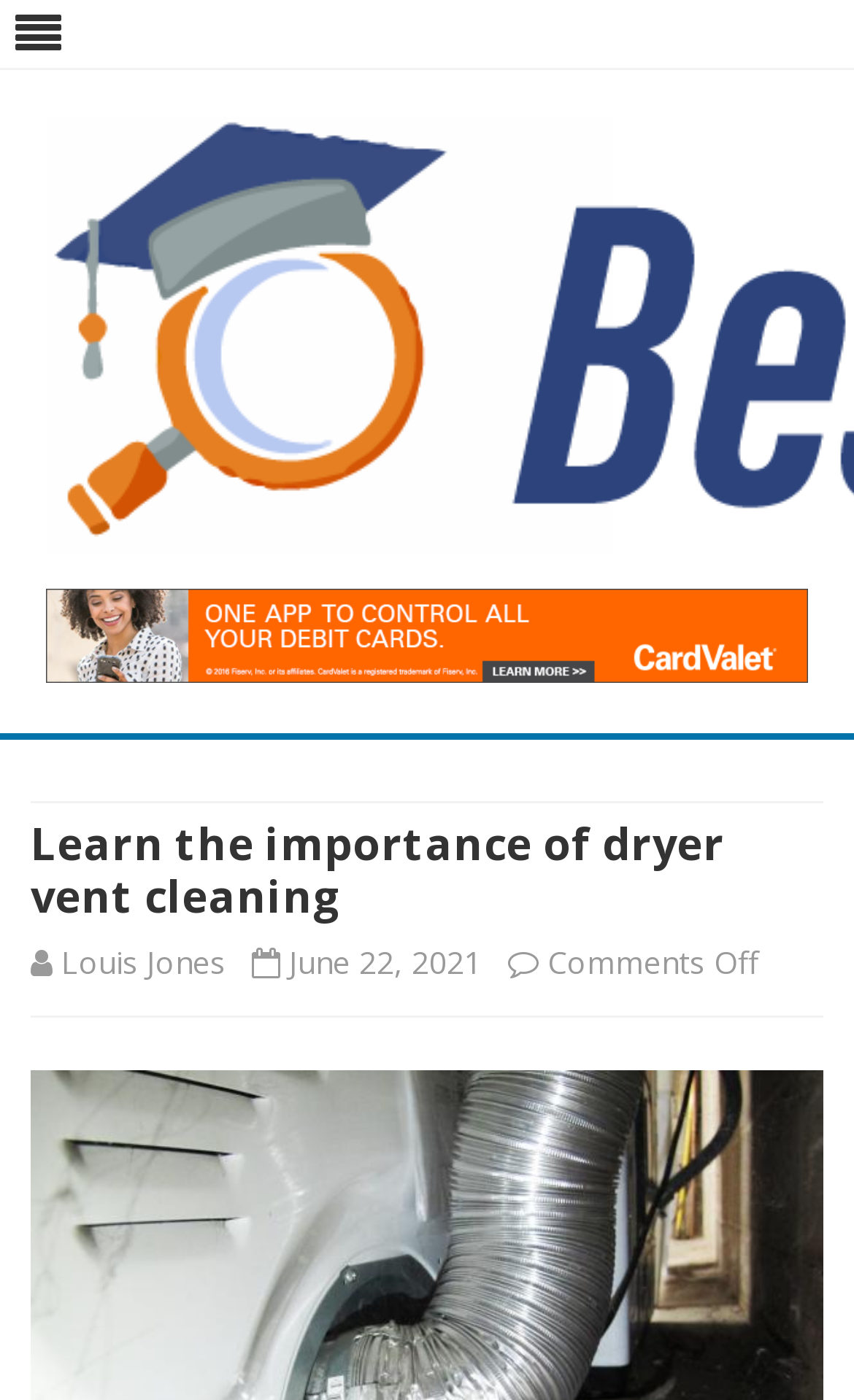What is the name of the author?
Please respond to the question with a detailed and informative answer.

I found the author's name by looking at the link element with the text 'Louis Jones' which is located inside the header section of the webpage.